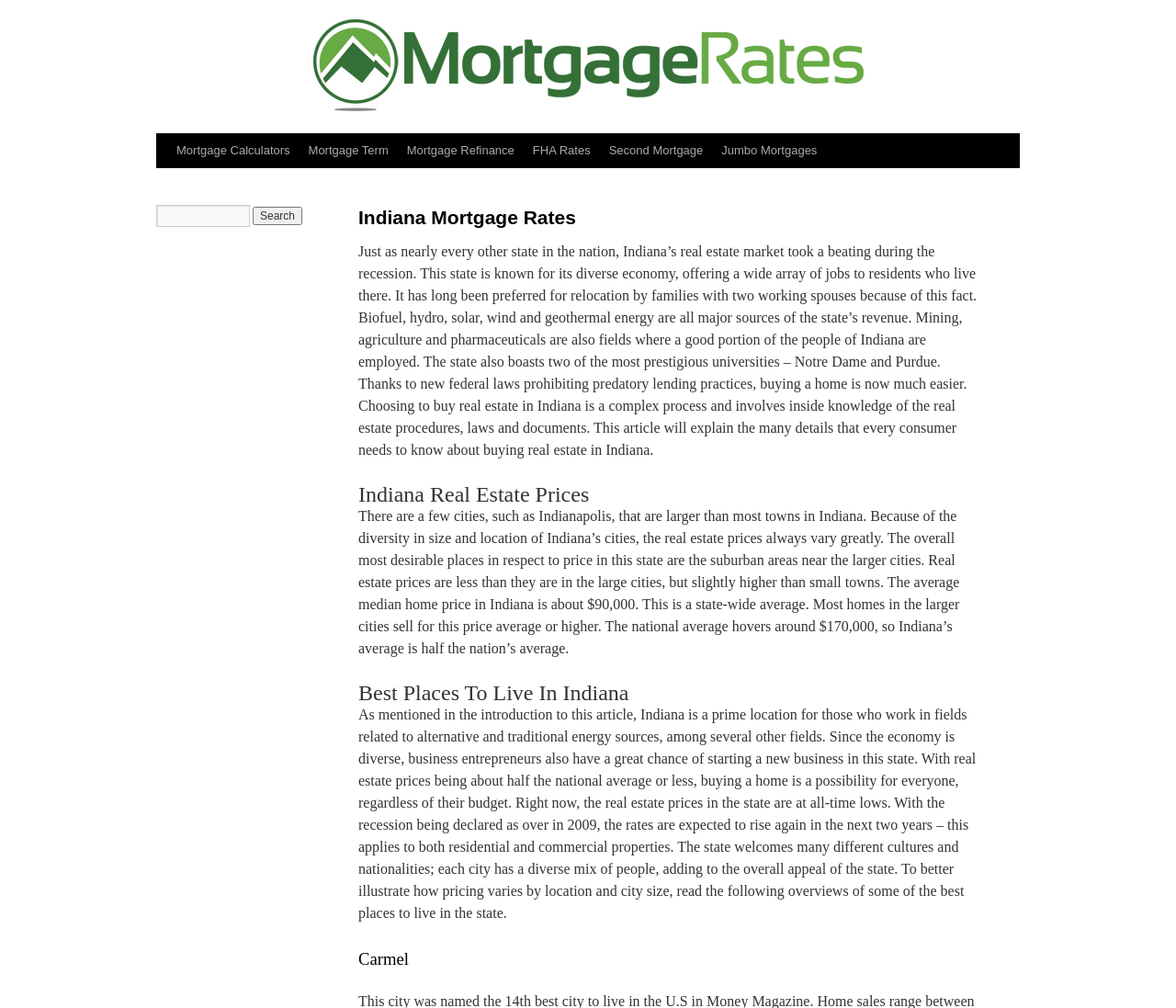Predict the bounding box coordinates of the UI element that matches this description: "Jumbo Mortgages". The coordinates should be in the format [left, top, right, bottom] with each value between 0 and 1.

[0.606, 0.132, 0.703, 0.167]